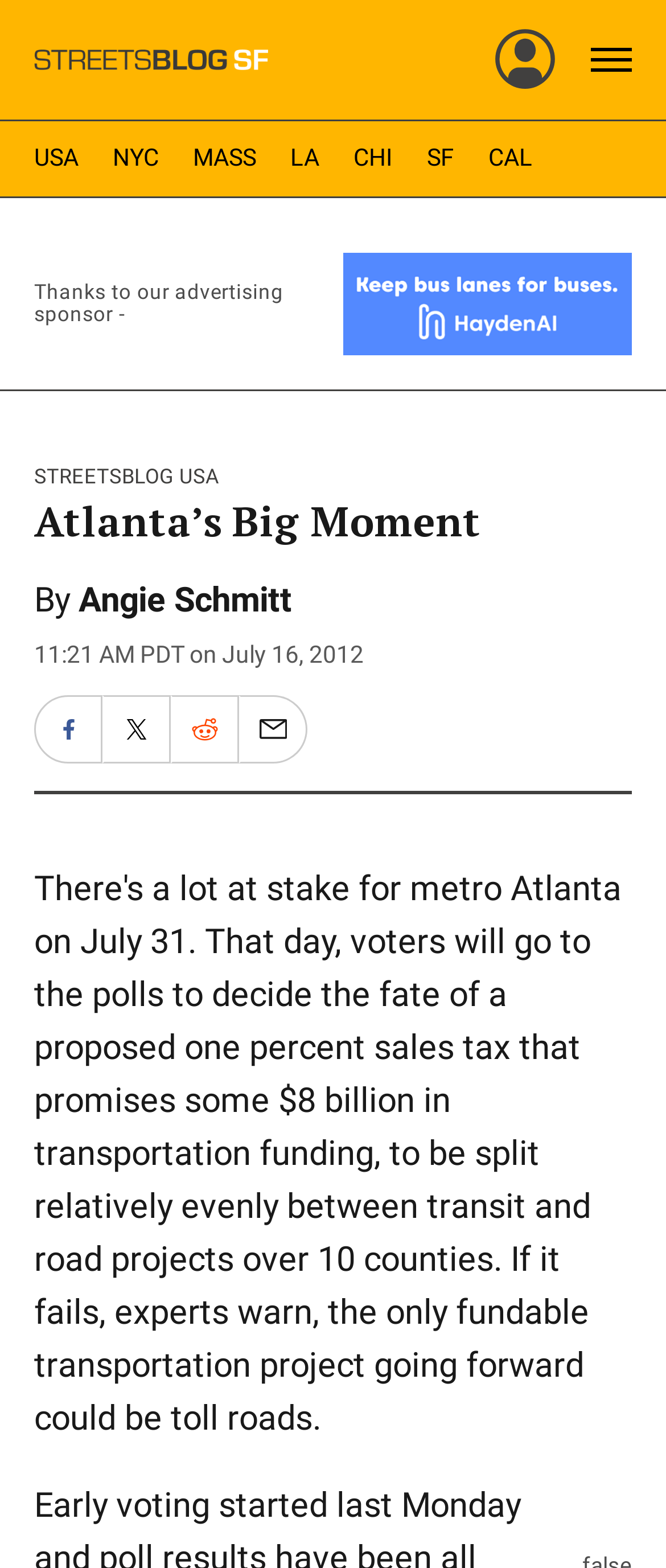How many navigation links are there?
Examine the screenshot and reply with a single word or phrase.

8